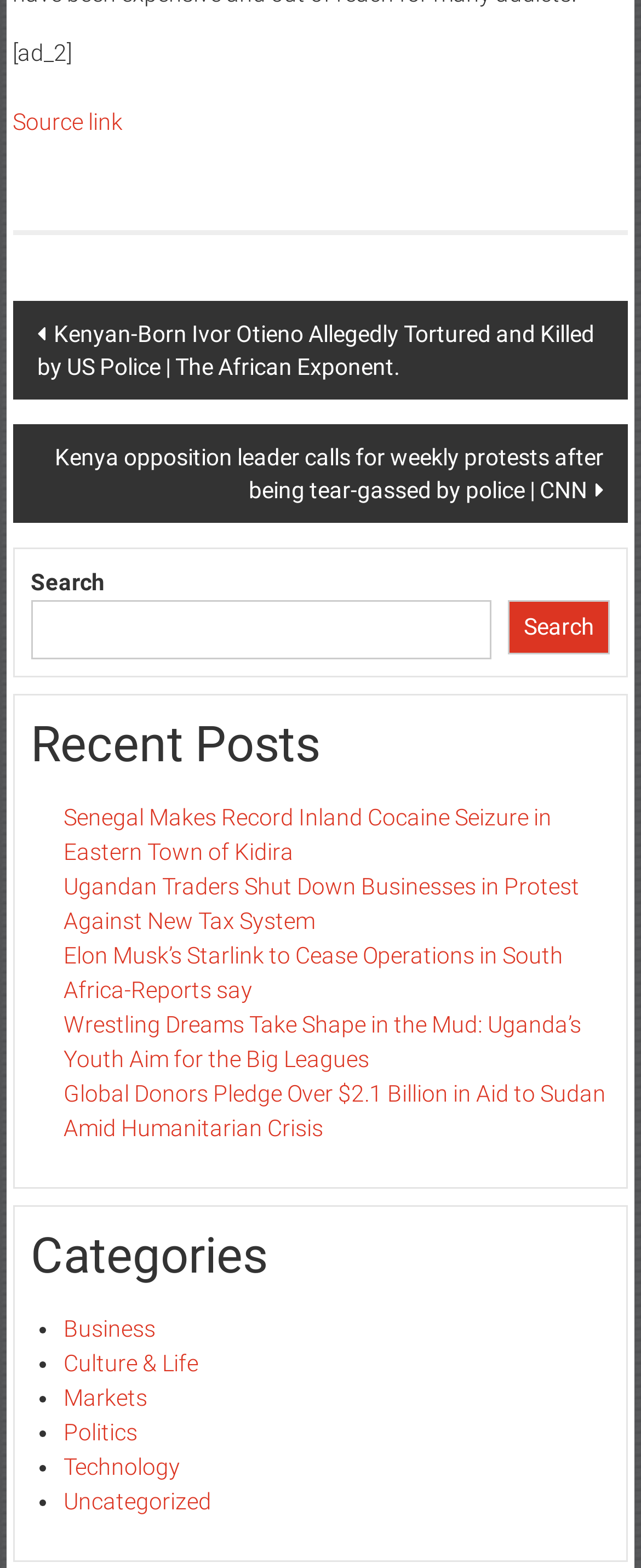Identify the bounding box for the described UI element. Provide the coordinates in (top-left x, top-left y, bottom-right x, bottom-right y) format with values ranging from 0 to 1: Uncategorized

[0.099, 0.949, 0.33, 0.966]